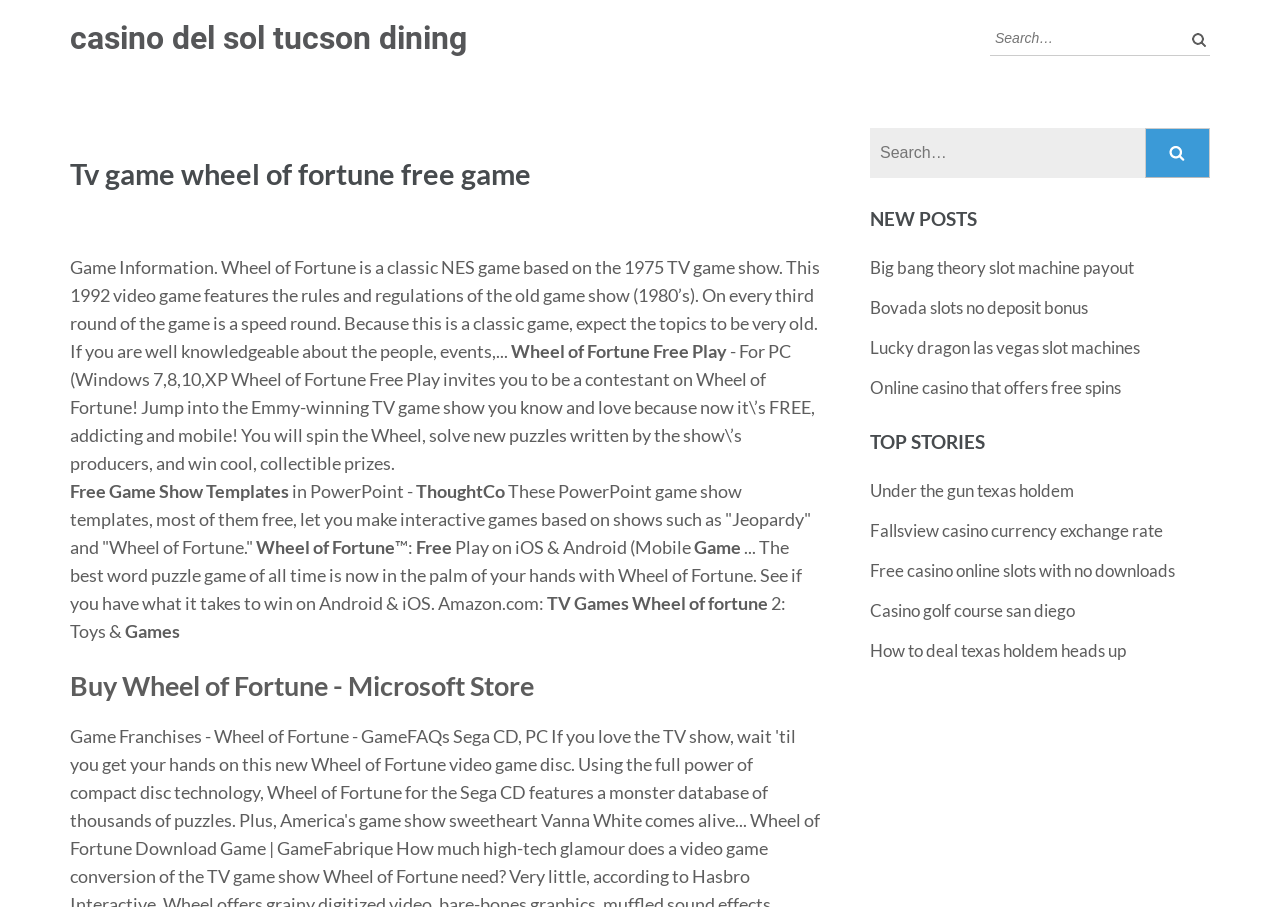Please indicate the bounding box coordinates of the element's region to be clicked to achieve the instruction: "Search for something". Provide the coordinates as four float numbers between 0 and 1, i.e., [left, top, right, bottom].

[0.773, 0.022, 0.945, 0.062]